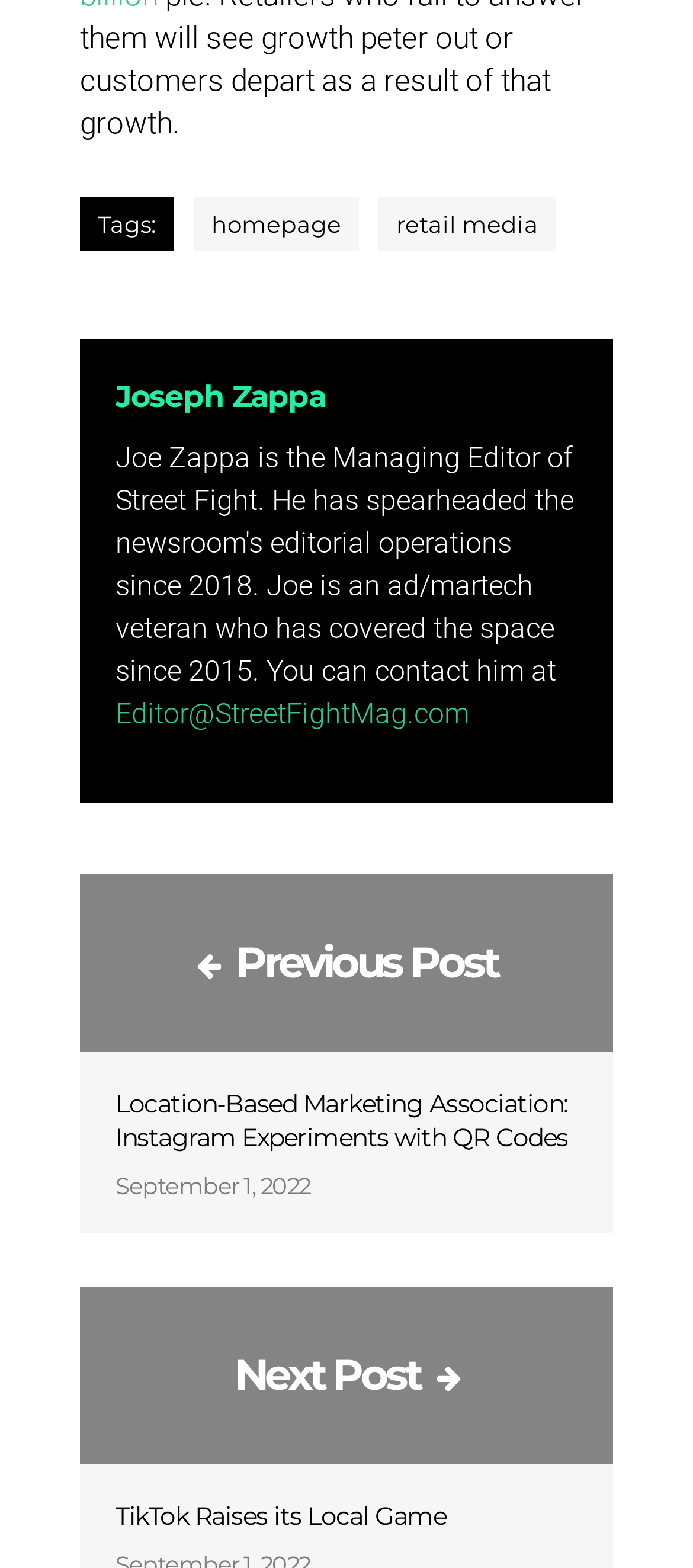Locate the bounding box coordinates of the region to be clicked to comply with the following instruction: "contact the editor". The coordinates must be four float numbers between 0 and 1, in the form [left, top, right, bottom].

[0.167, 0.444, 0.677, 0.466]